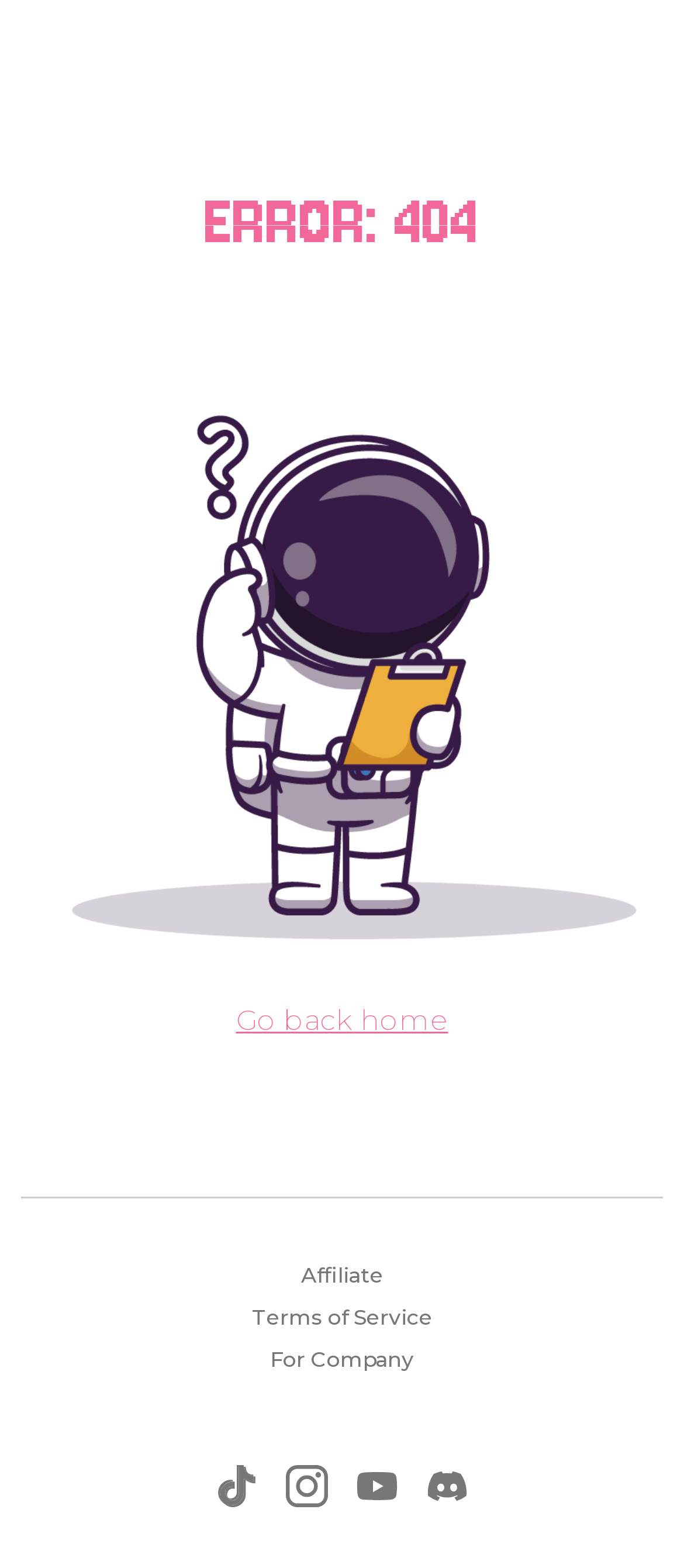What is the error message on the page?
Please give a detailed answer to the question using the information shown in the image.

The error message is displayed in a heading element at the top of the page, indicating that the requested resource could not be found.